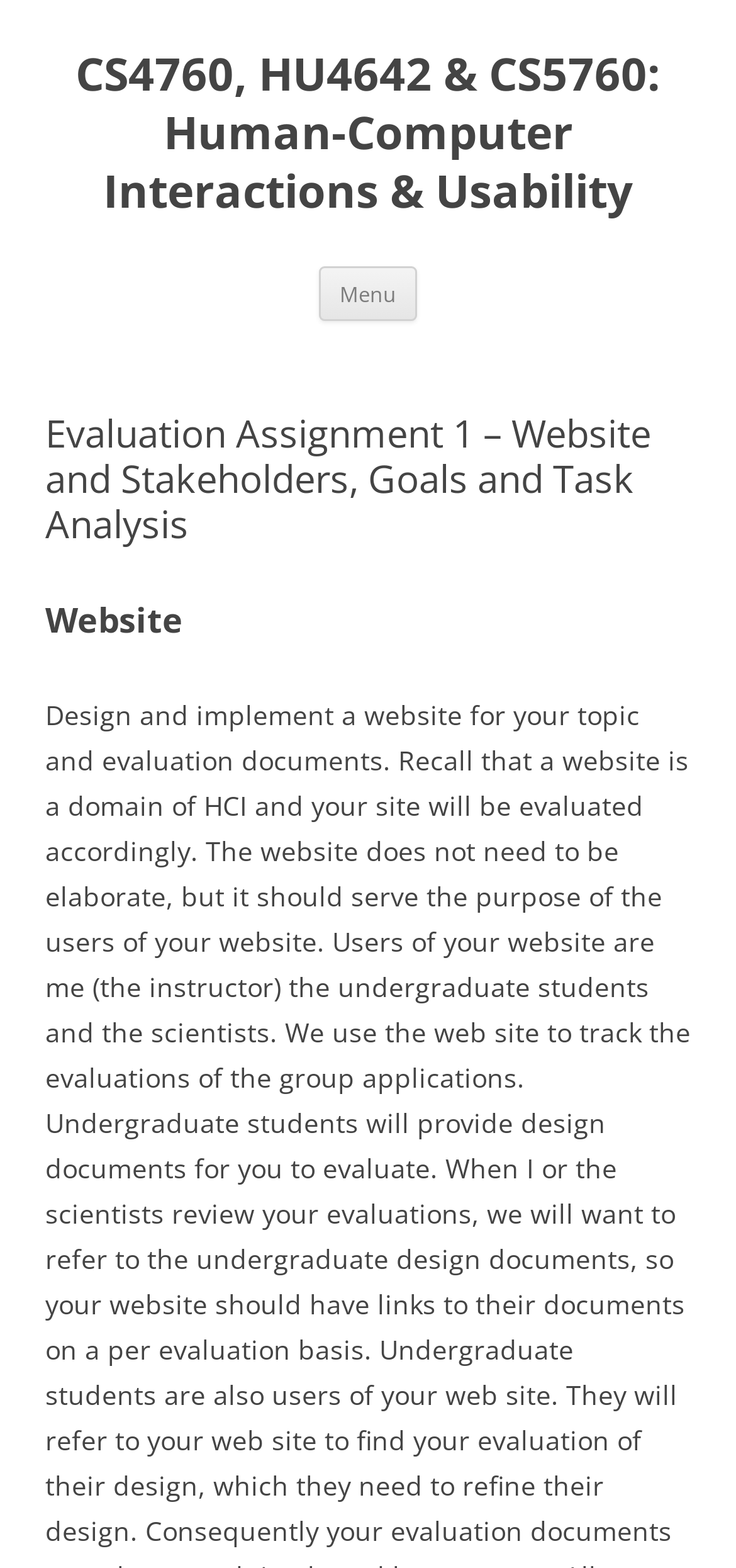Use a single word or phrase to answer the question:
How many headings are there on the webpage?

3